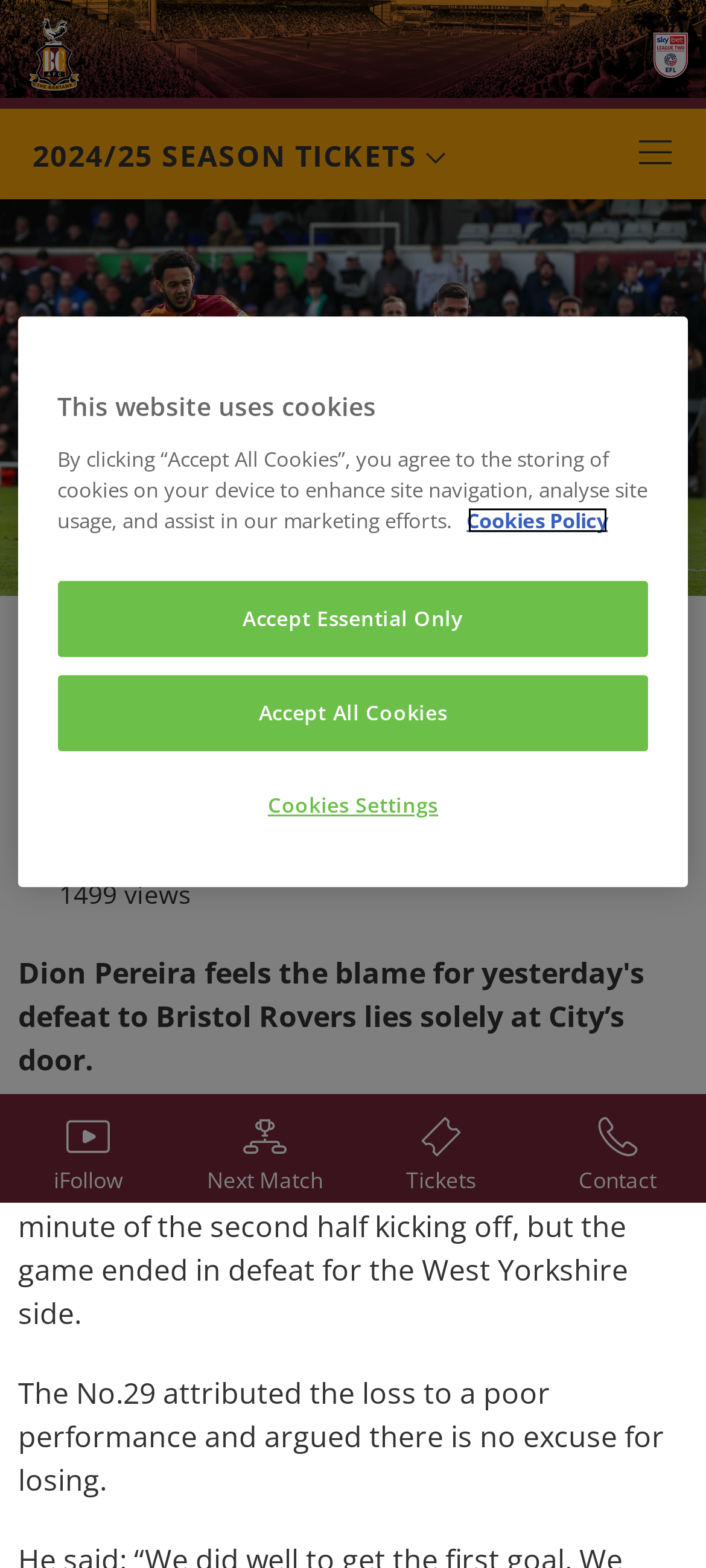Please give the bounding box coordinates of the area that should be clicked to fulfill the following instruction: "Follow the iFollow link". The coordinates should be in the format of four float numbers from 0 to 1, i.e., [left, top, right, bottom].

[0.0, 0.698, 0.25, 0.767]